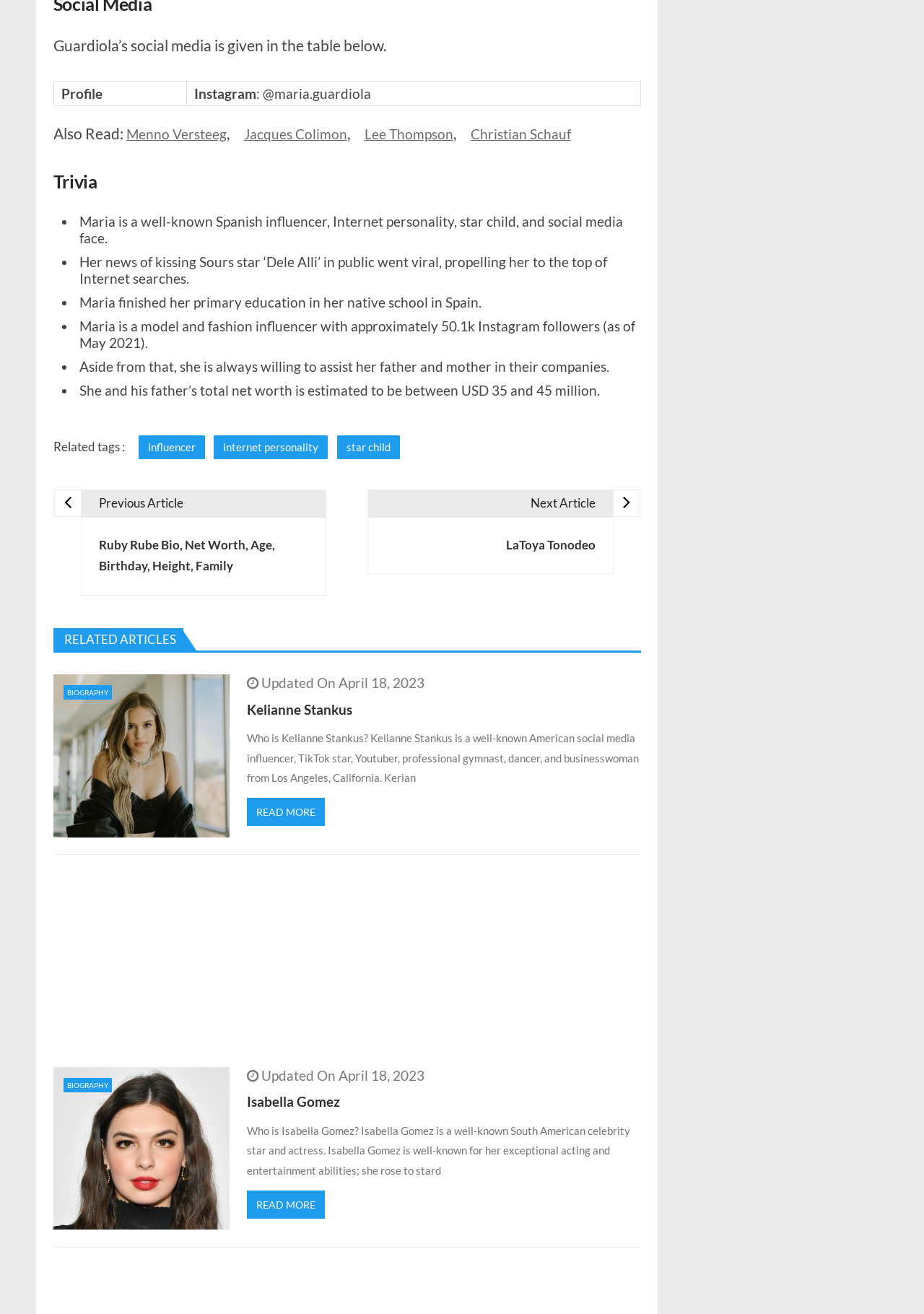Identify the bounding box coordinates of the element to click to follow this instruction: 'Read about Kelianne Stankus'. Ensure the coordinates are four float values between 0 and 1, provided as [left, top, right, bottom].

[0.267, 0.534, 0.693, 0.547]